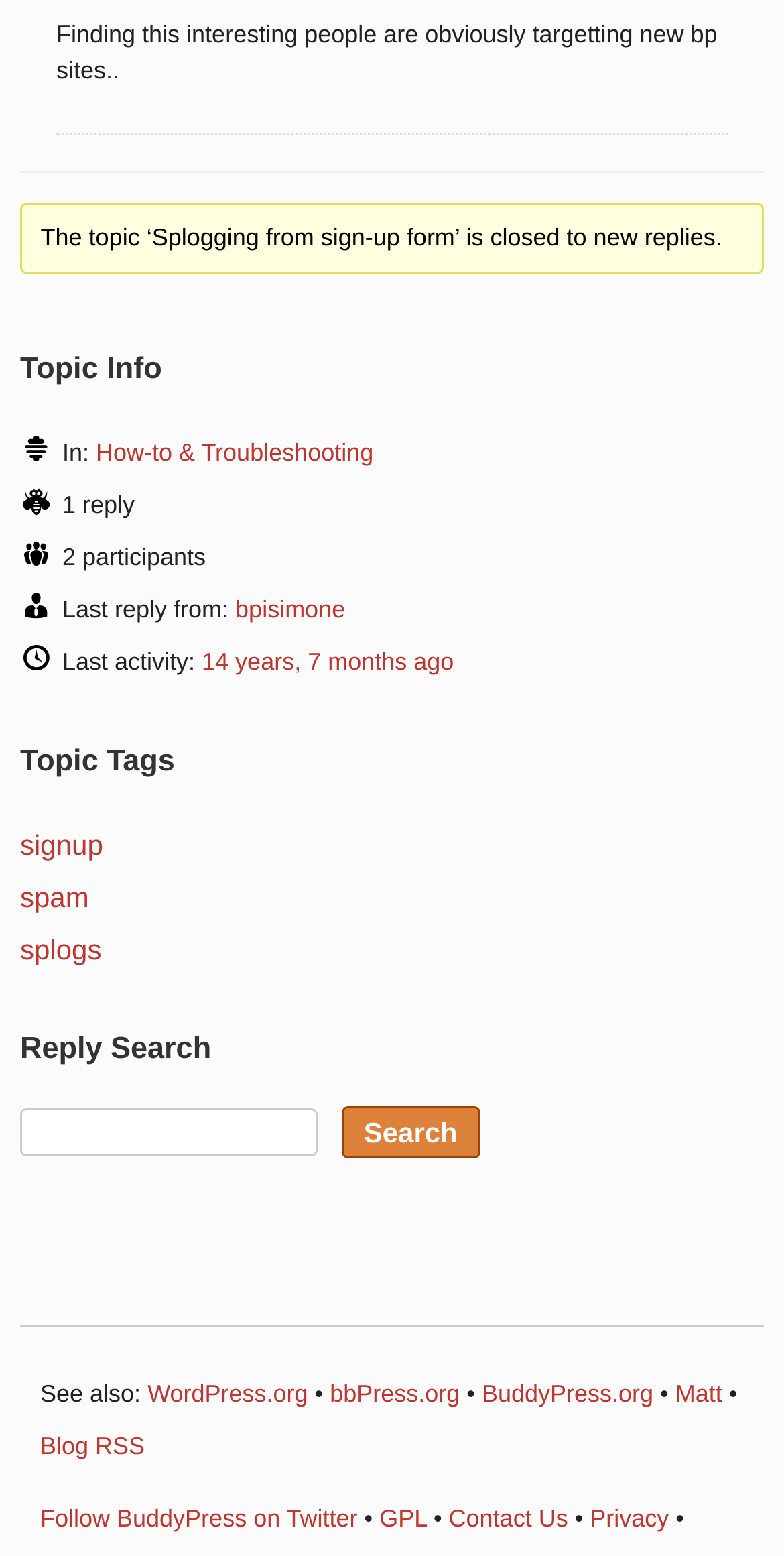What is the category of this topic?
Please look at the screenshot and answer using one word or phrase.

How-to & Troubleshooting